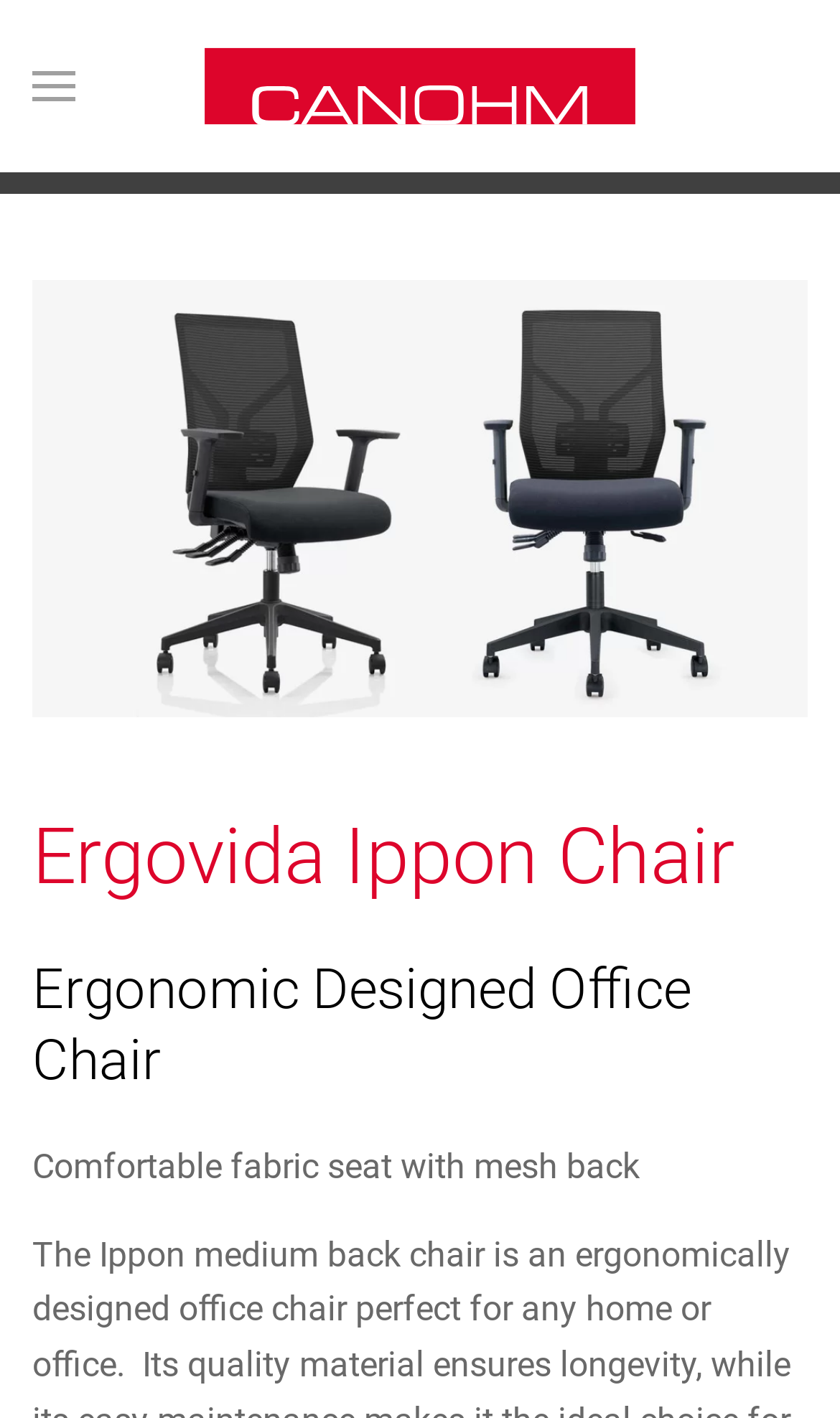Calculate the bounding box coordinates for the UI element based on the following description: "aria-label="Open menu"". Ensure the coordinates are four float numbers between 0 and 1, i.e., [left, top, right, bottom].

[0.038, 0.0, 0.09, 0.122]